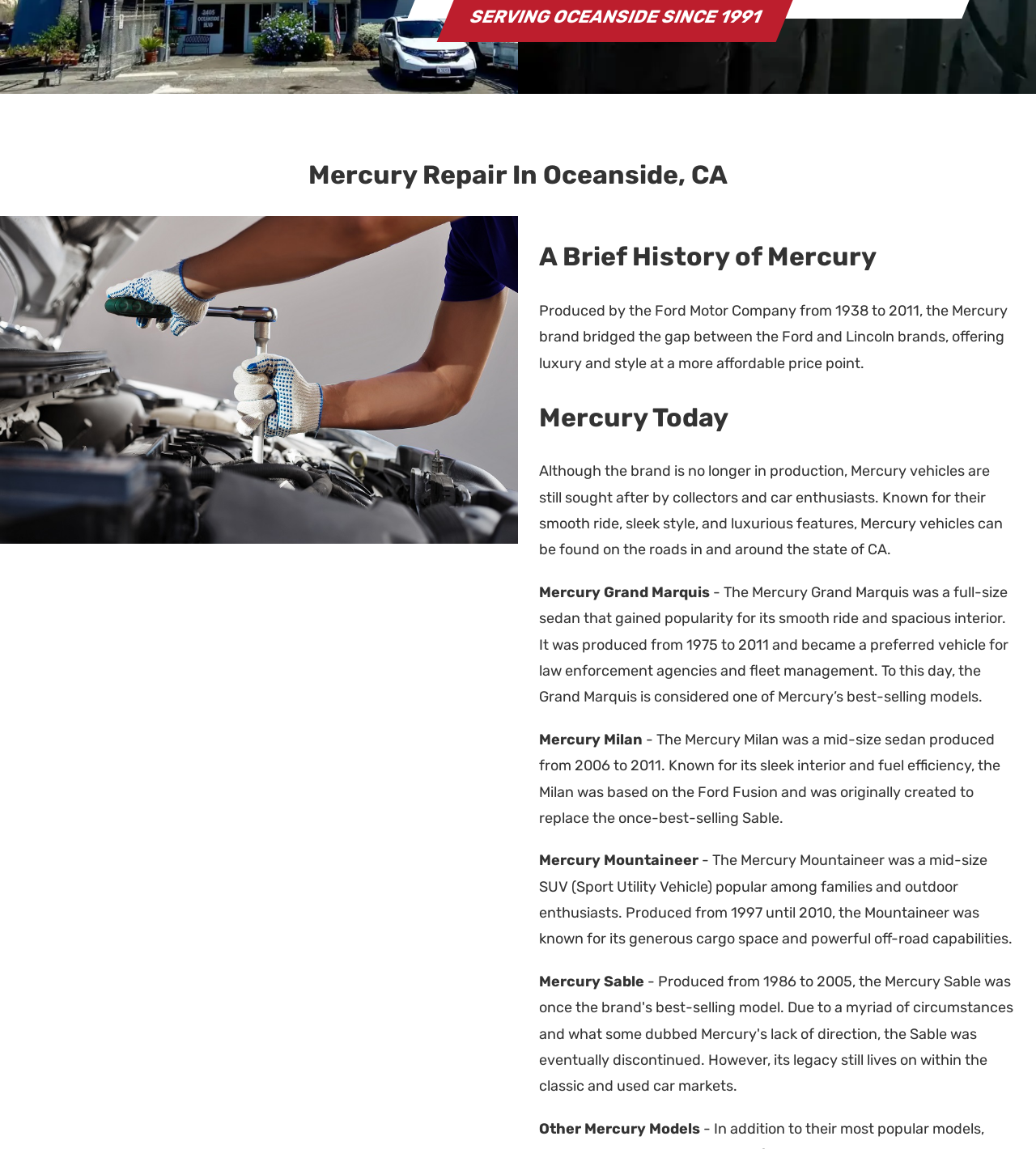Bounding box coordinates must be specified in the format (top-left x, top-left y, bottom-right x, bottom-right y). All values should be floating point numbers between 0 and 1. What are the bounding box coordinates of the UI element described as: Pontiac

[0.518, 0.199, 0.709, 0.235]